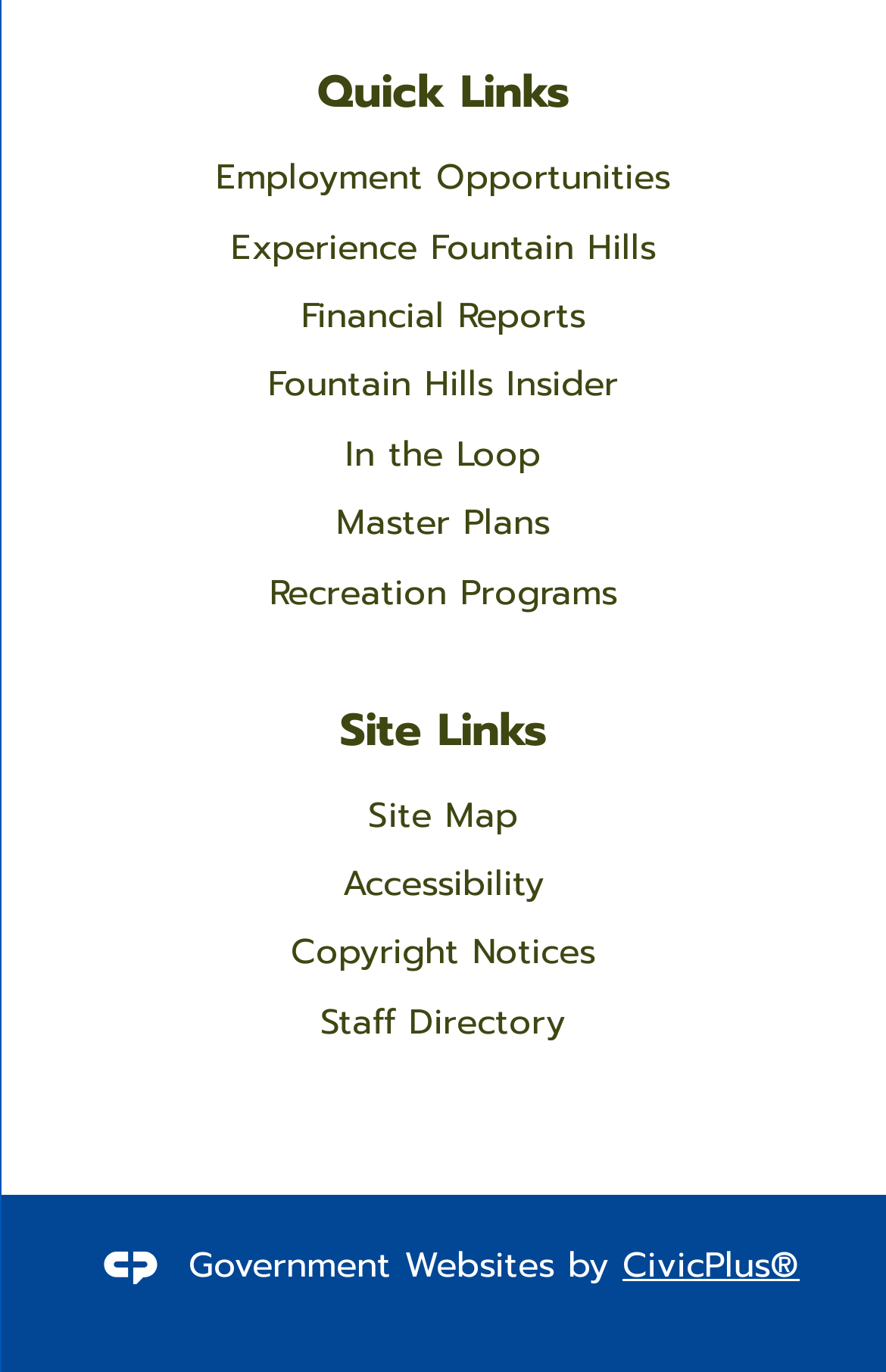Answer the question with a brief word or phrase:
What is the text above the image at the bottom?

Government Websites by